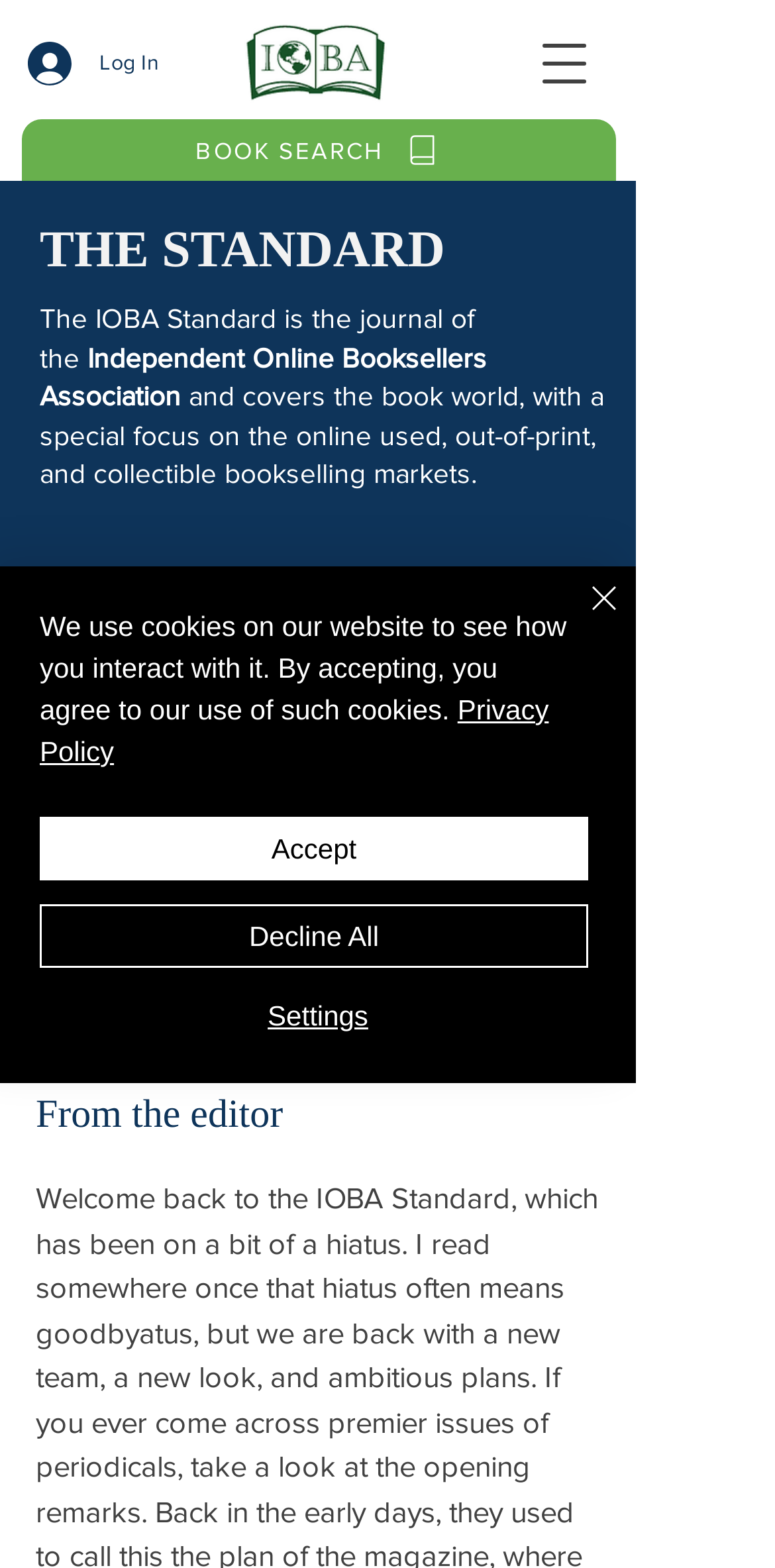Describe the entire webpage, focusing on both content and design.

The webpage appears to be a journal or blog page, specifically the IOBA Standard, which has been revived after a hiatus. At the top left corner, there is a button to log in, accompanied by a small image. Next to it, there is a link to the IOBA logo. On the top right corner, there is a button to open the navigation menu.

Below the top section, there is a prominent heading "THE STANDARD" followed by a link to "The IOBA Standard" and a brief description of the journal, which focuses on the online used, out-of-print, and collectible bookselling markets. 

On the left side of the page, there is a section with a writer's picture, accompanied by the writer's name, "Shawn Purcell", and their title, "Writer". Below the writer's information, there is a date, "Jun 8, 2006", and an estimated reading time, "4 min".

The main content of the page starts with a heading "From the editor", which is followed by the actual content. At the bottom of the page, there is a button to perform quick actions. 

Additionally, there is a notification alert at the bottom of the page, informing users about the website's use of cookies and providing links to the privacy policy and options to accept, decline, or customize the cookie settings.